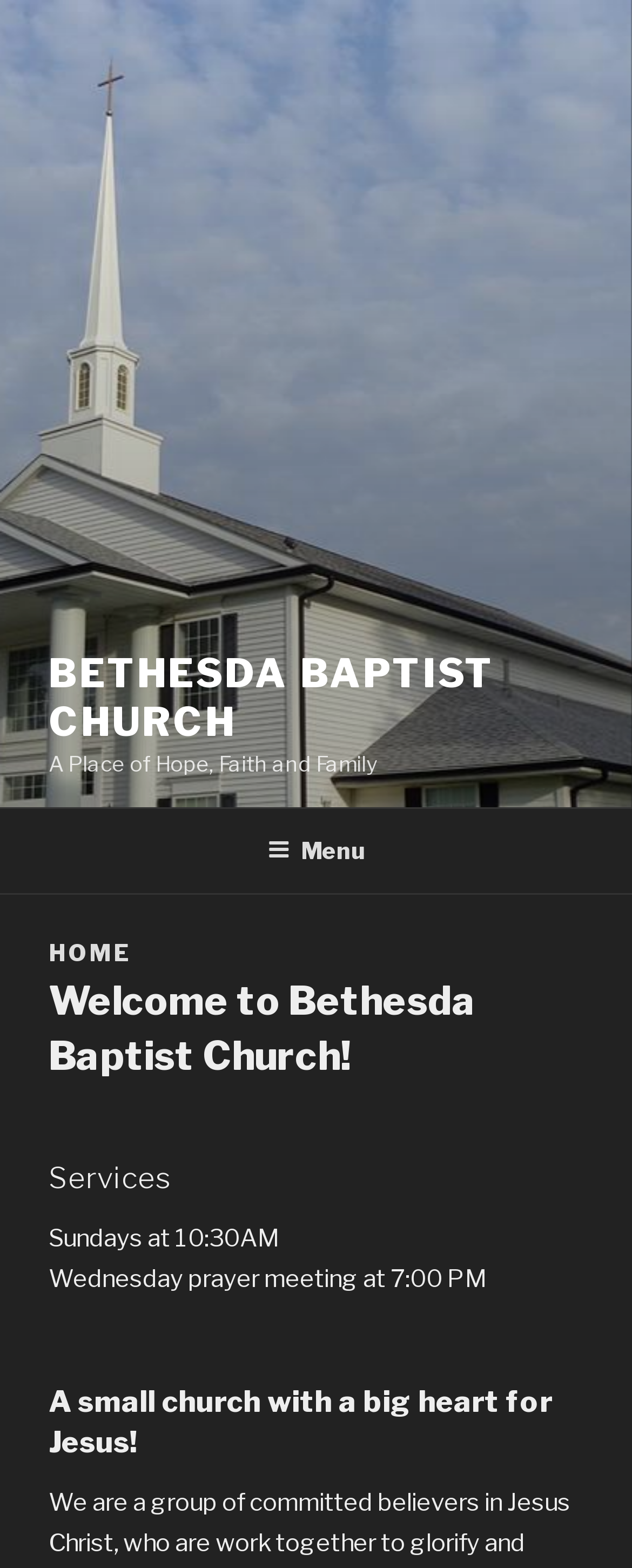What is the prayer meeting time on Wednesdays?
Please use the image to provide an in-depth answer to the question.

The time of the Wednesday prayer meeting can be found in the static text element that says 'Wednesday prayer meeting at 7:00 PM', which is located in the top menu section of the page.